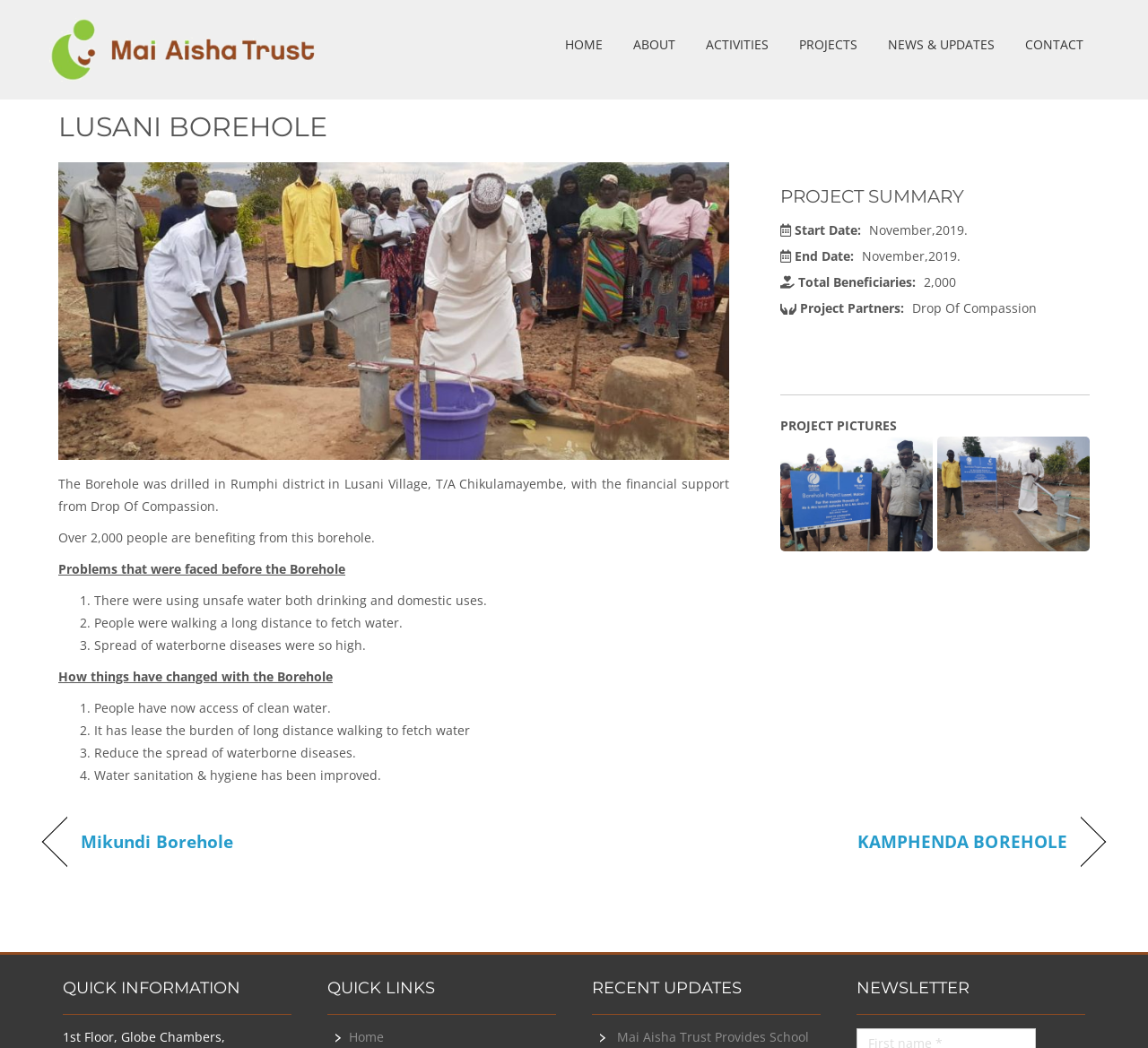What is the name of the trust that financially supported the borehole?
Please answer the question as detailed as possible based on the image.

The answer can be found in the StaticText element with the text 'The Borehole was drilled in Rumphi district in Lusani Village, T/A Chikulamayembe, with the financial support from Drop Of Compassion.' which mentions the financial support from Drop Of Compassion, but the question asks about the trust that financially supported the borehole, which is Mai Aisha Trust, mentioned in the link element with the text 'Mai Aisha Trust'.